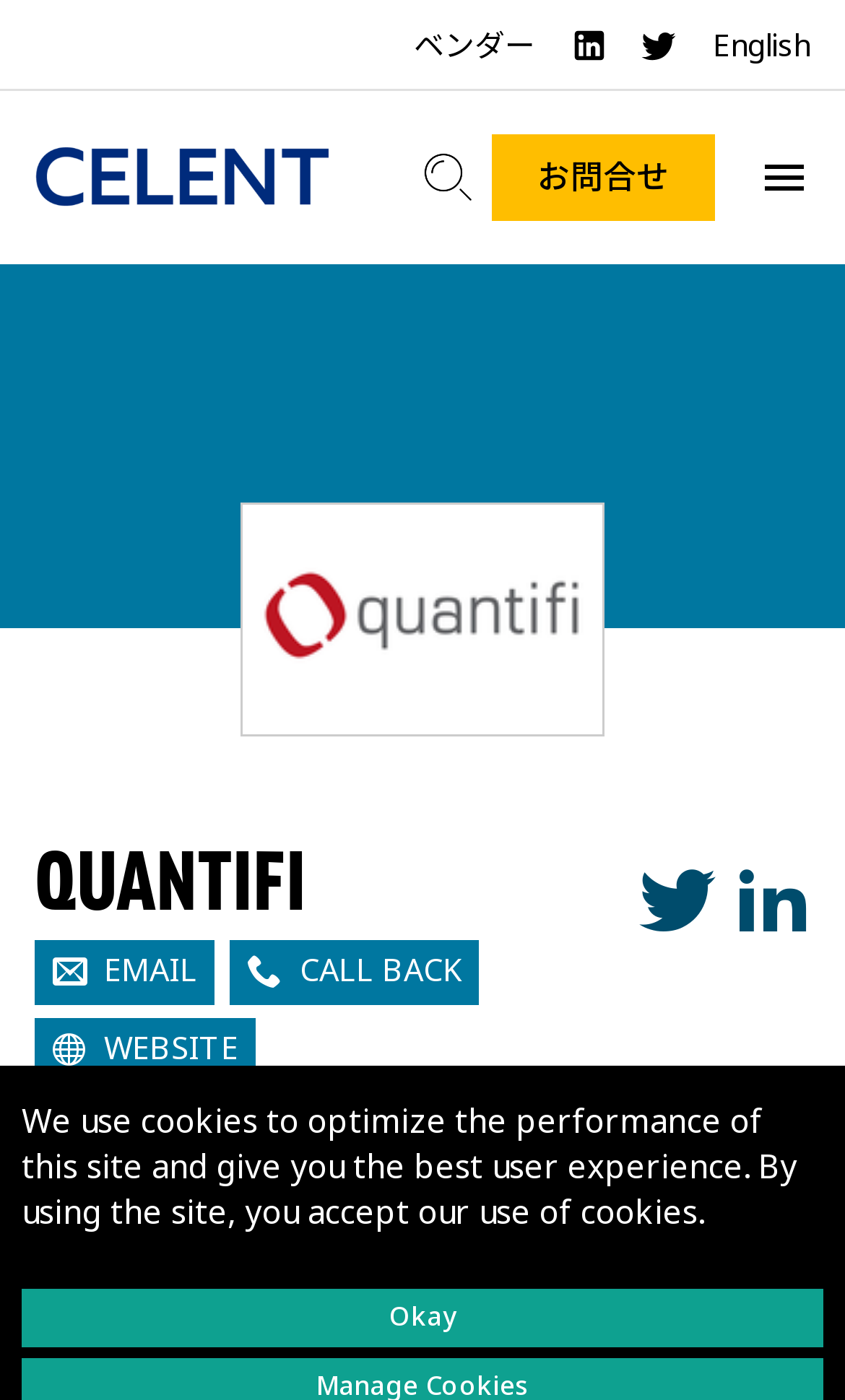Find and specify the bounding box coordinates that correspond to the clickable region for the instruction: "Contact us".

[0.582, 0.095, 0.846, 0.158]